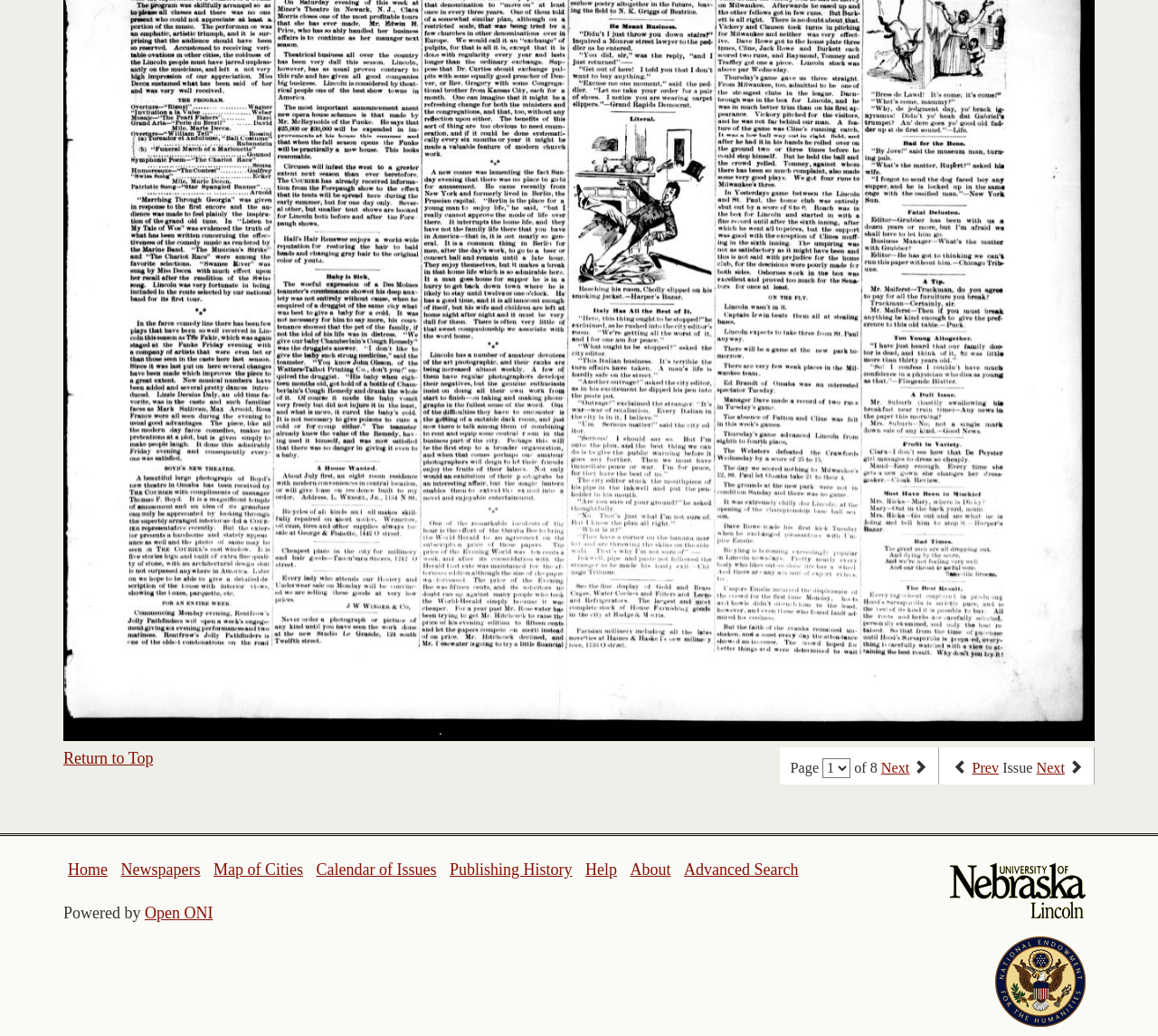Please answer the following question using a single word or phrase: 
How many pages are there in total?

8